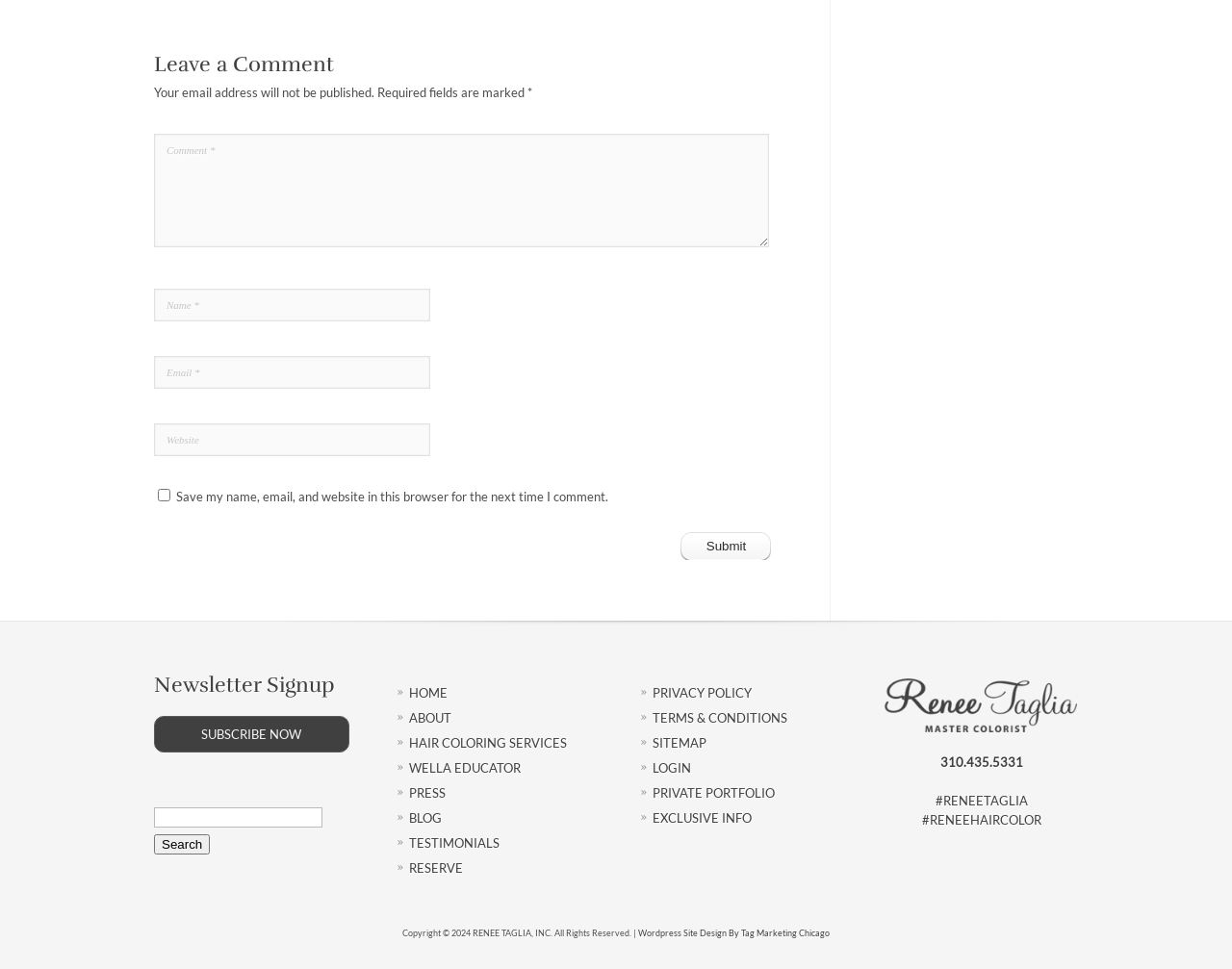Answer briefly with one word or phrase:
What is the 'Newsletter Signup' section for?

Subscribe to newsletter